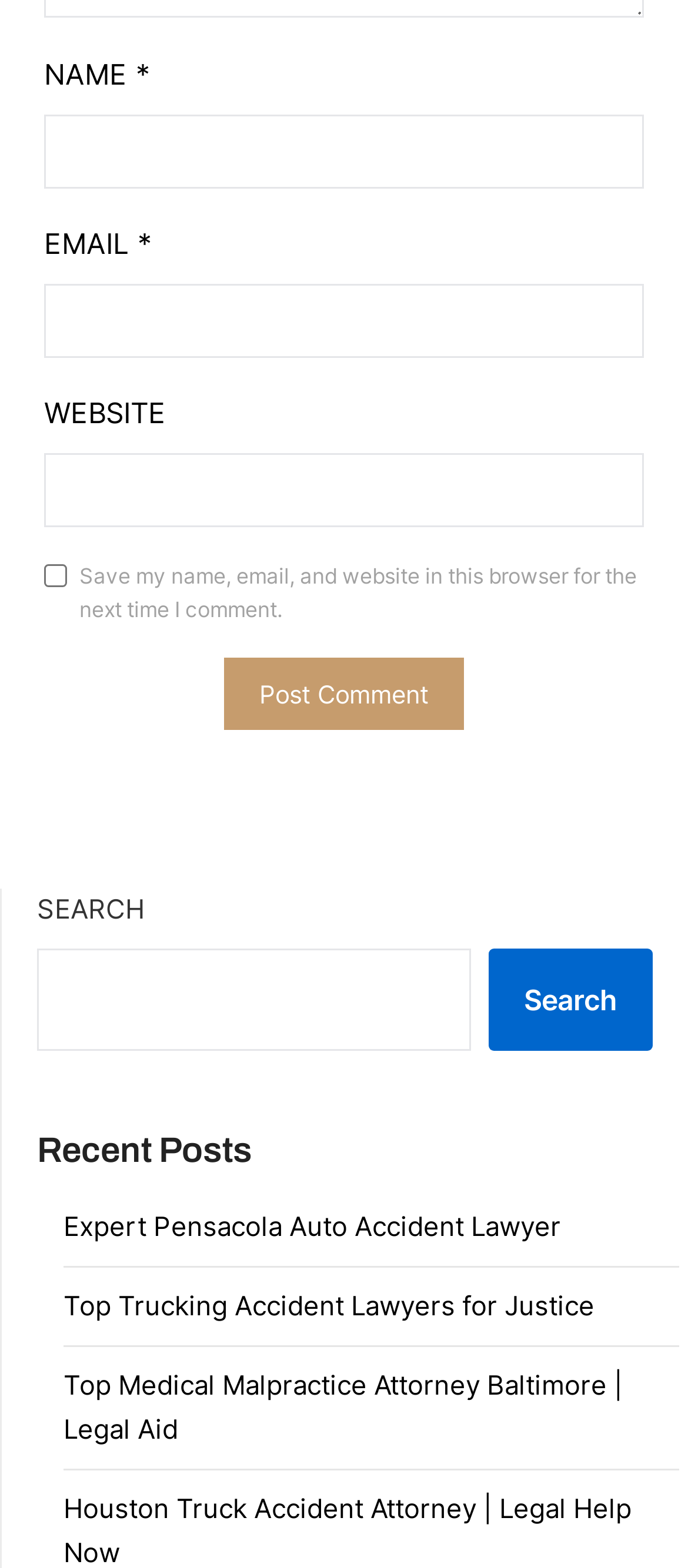Please look at the image and answer the question with a detailed explanation: What is the purpose of the checkbox?

The checkbox is located below the 'WEBSITE' textbox and is labeled 'Save my name, email, and website in this browser for the next time I comment.' This suggests that its purpose is to save the user's comment information for future use.